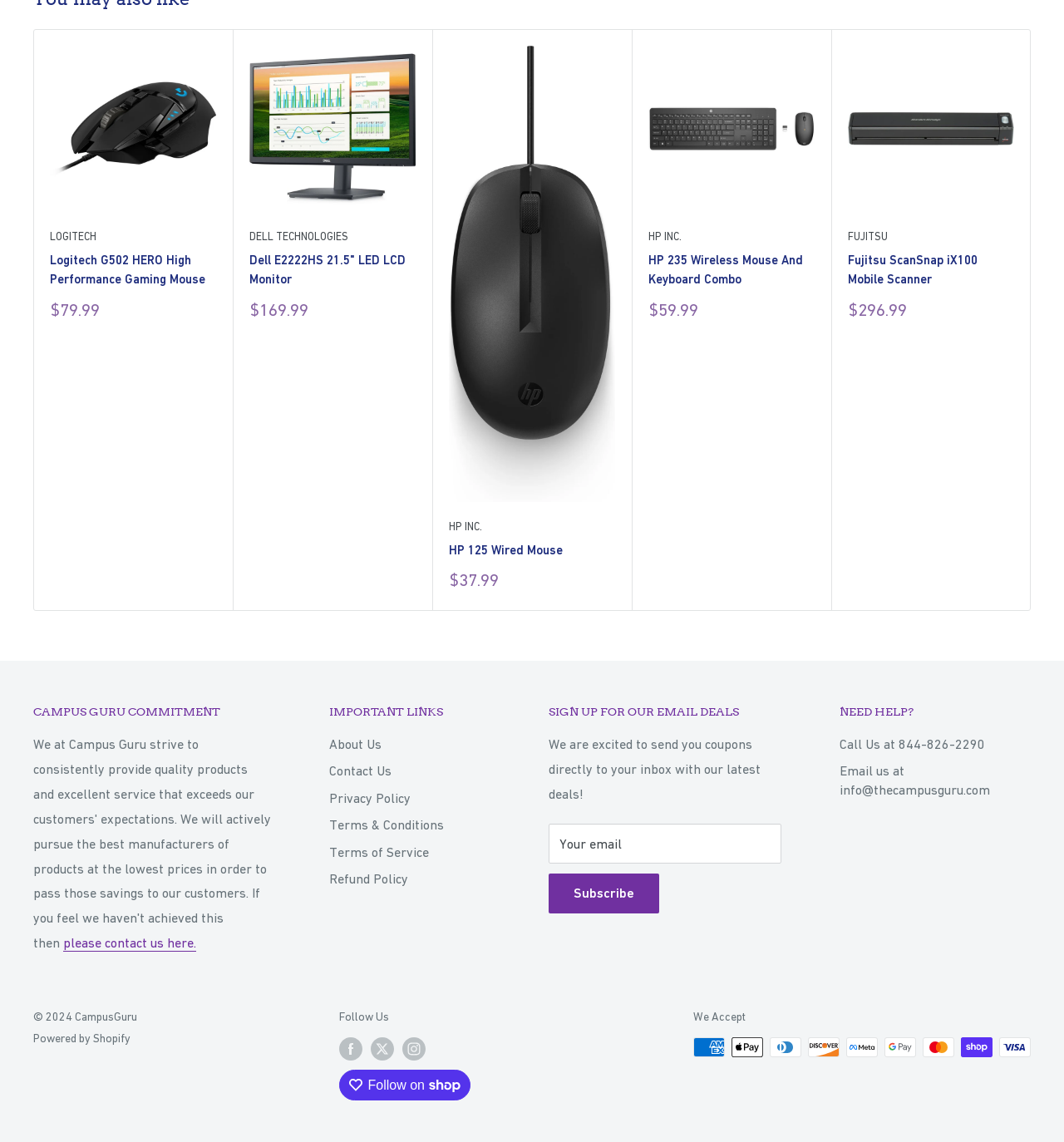Determine the bounding box coordinates for the element that should be clicked to follow this instruction: "Share on Facebook". The coordinates should be given as four float numbers between 0 and 1, in the format [left, top, right, bottom].

None